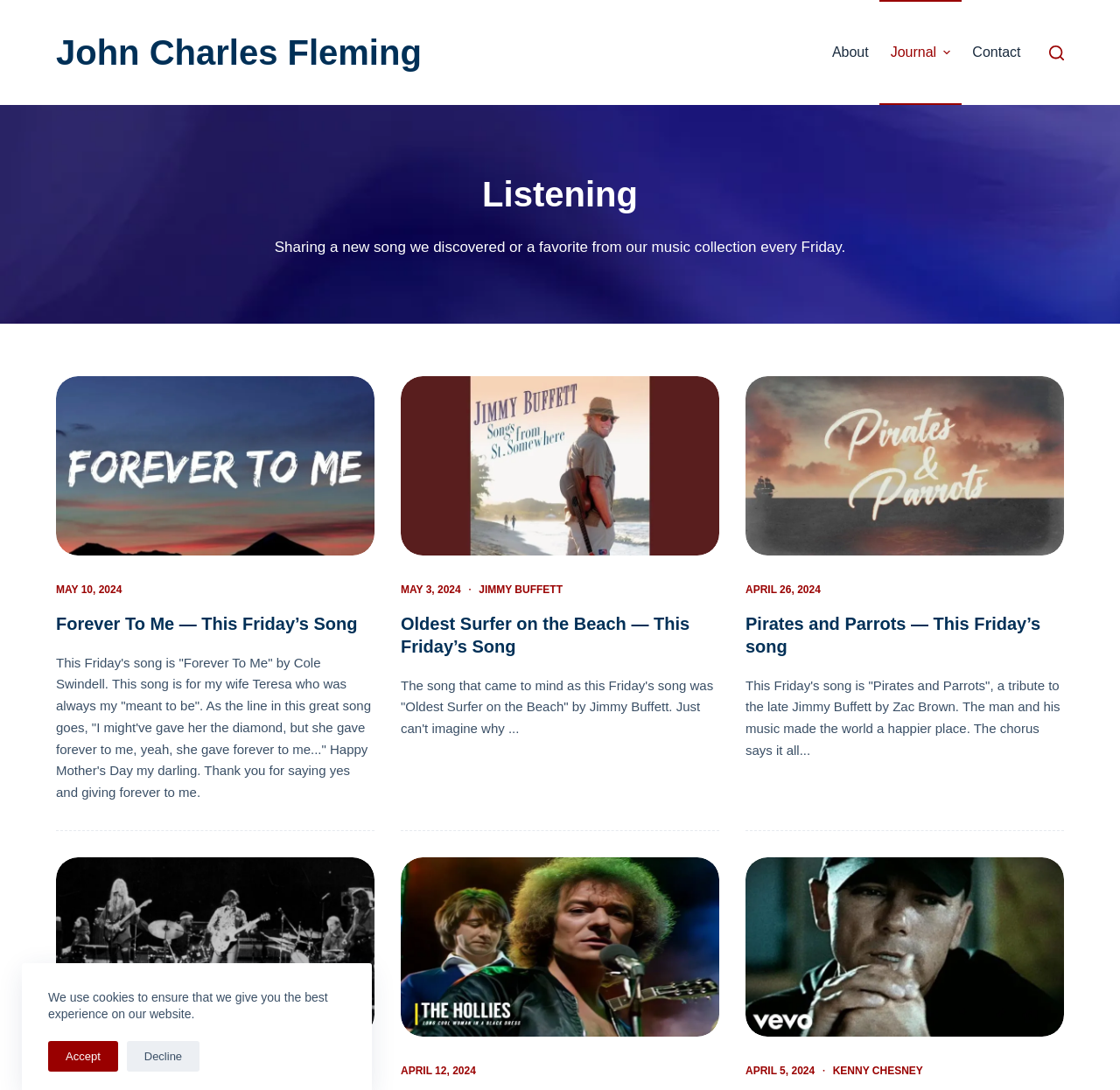Calculate the bounding box coordinates for the UI element based on the following description: "Skip to content". Ensure the coordinates are four float numbers between 0 and 1, i.e., [left, top, right, bottom].

[0.0, 0.0, 0.031, 0.016]